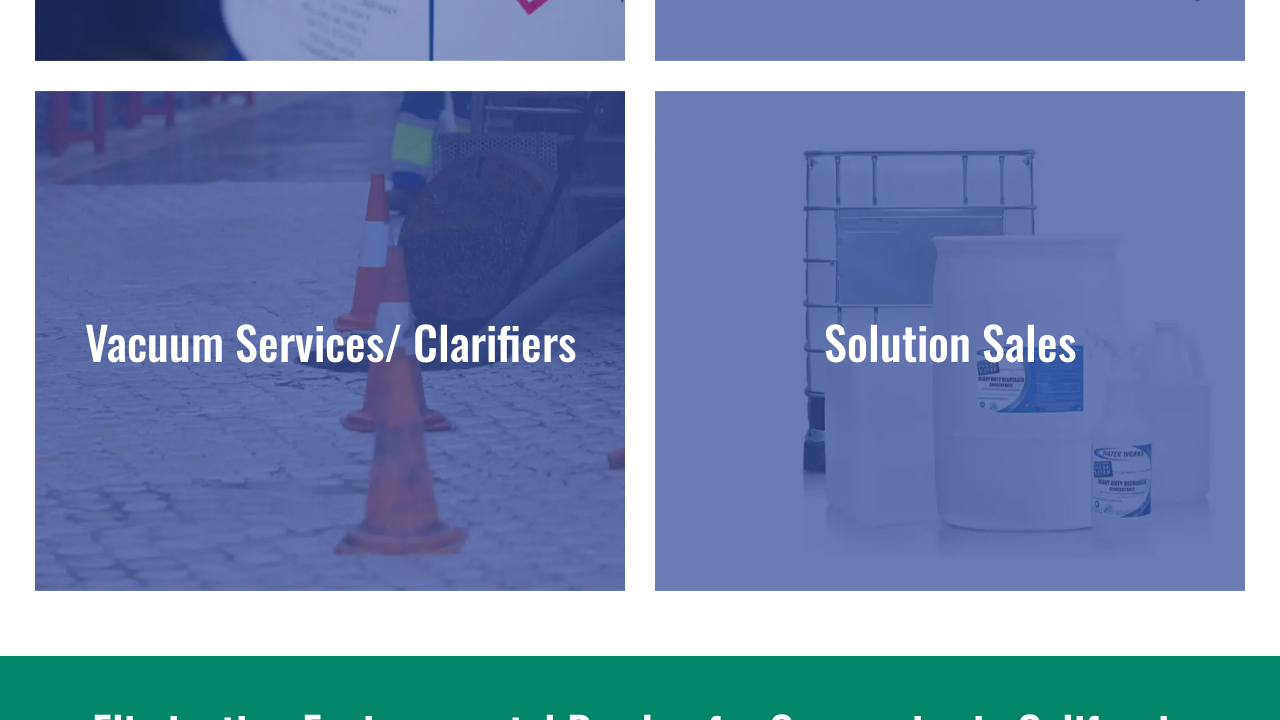What service does FRS provide?
By examining the image, provide a one-word or phrase answer.

Vacuum services